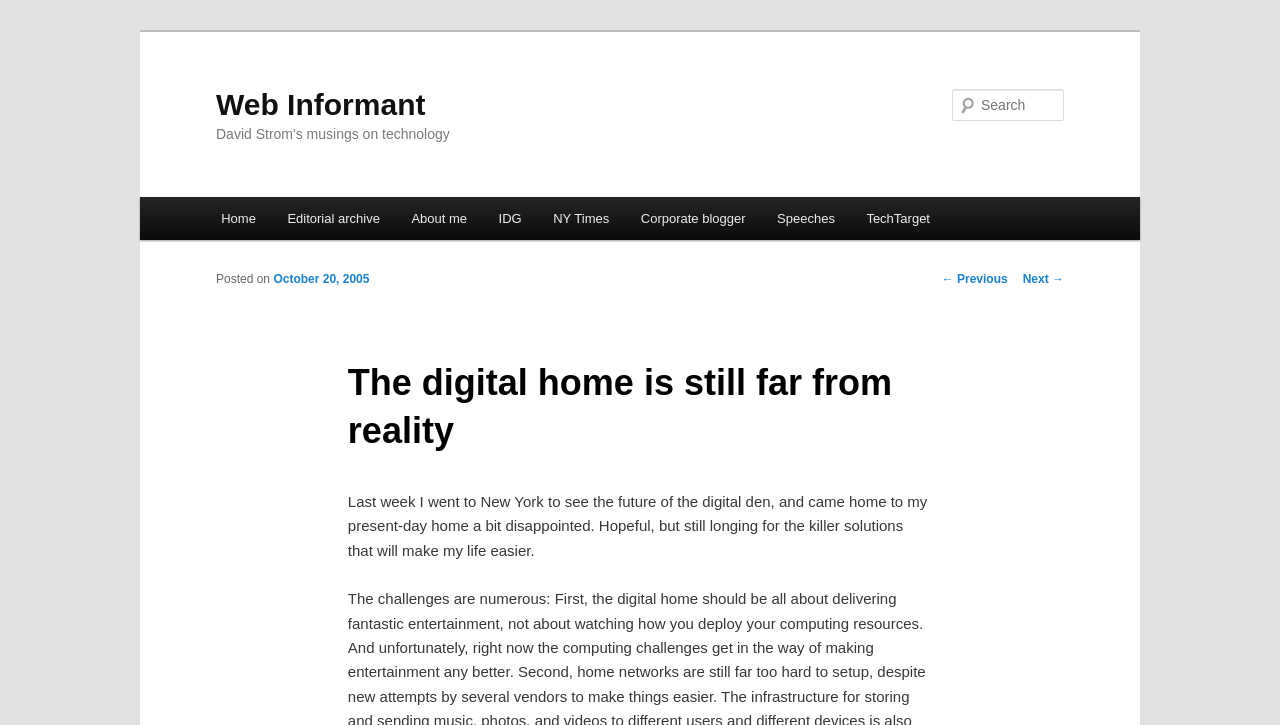Please find the bounding box coordinates of the clickable region needed to complete the following instruction: "Read the post about the digital home". The bounding box coordinates must consist of four float numbers between 0 and 1, i.e., [left, top, right, bottom].

[0.272, 0.474, 0.728, 0.642]